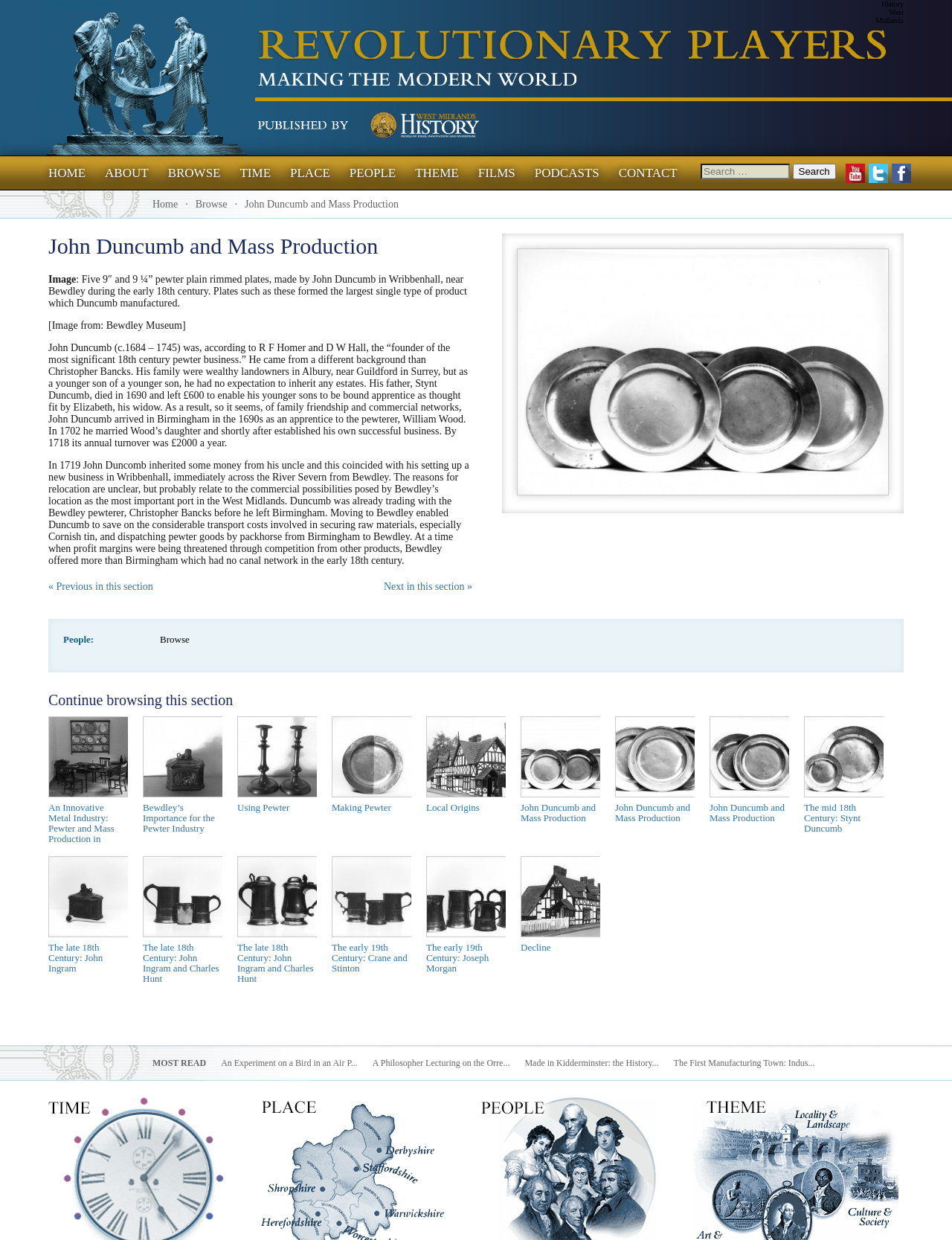Provide a brief response to the question using a single word or phrase: 
What is the approximate annual turnover of John Duncumb's business by 1718?

£2000